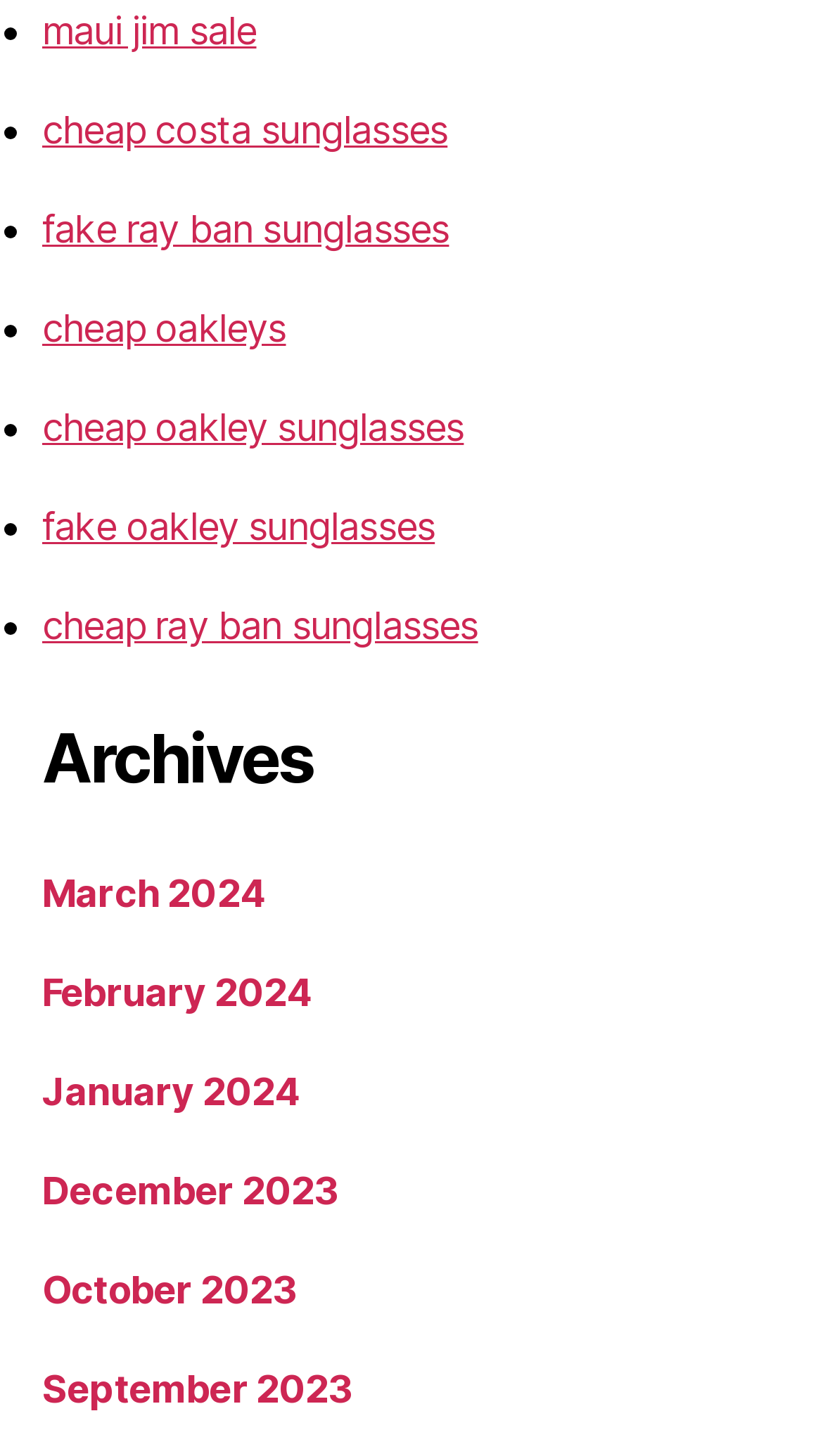Identify the bounding box coordinates of the section that should be clicked to achieve the task described: "click on 'maui jim sale'".

[0.051, 0.006, 0.312, 0.037]